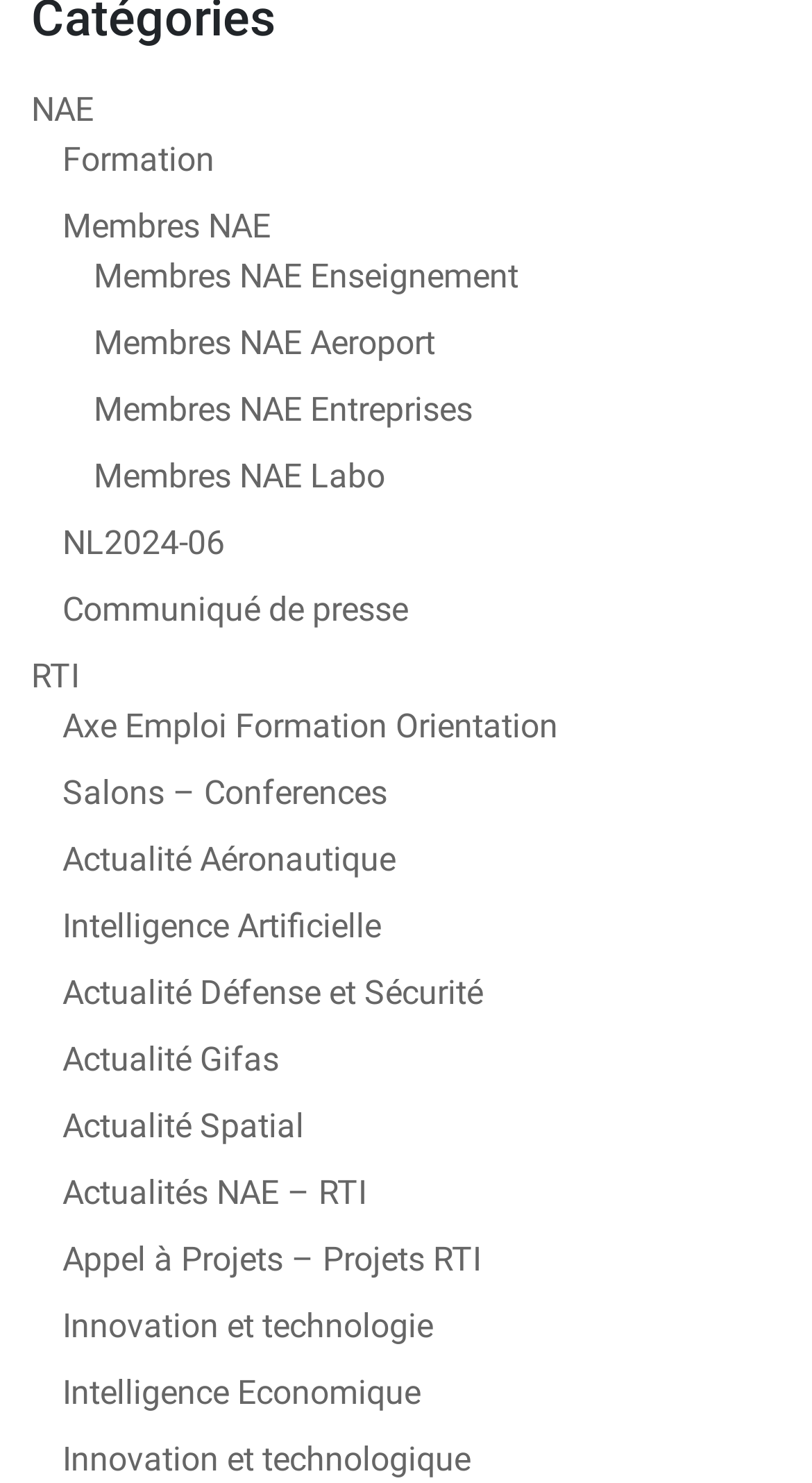Identify the bounding box coordinates of the clickable region necessary to fulfill the following instruction: "Read Communiqué de presse". The bounding box coordinates should be four float numbers between 0 and 1, i.e., [left, top, right, bottom].

[0.077, 0.398, 0.503, 0.425]